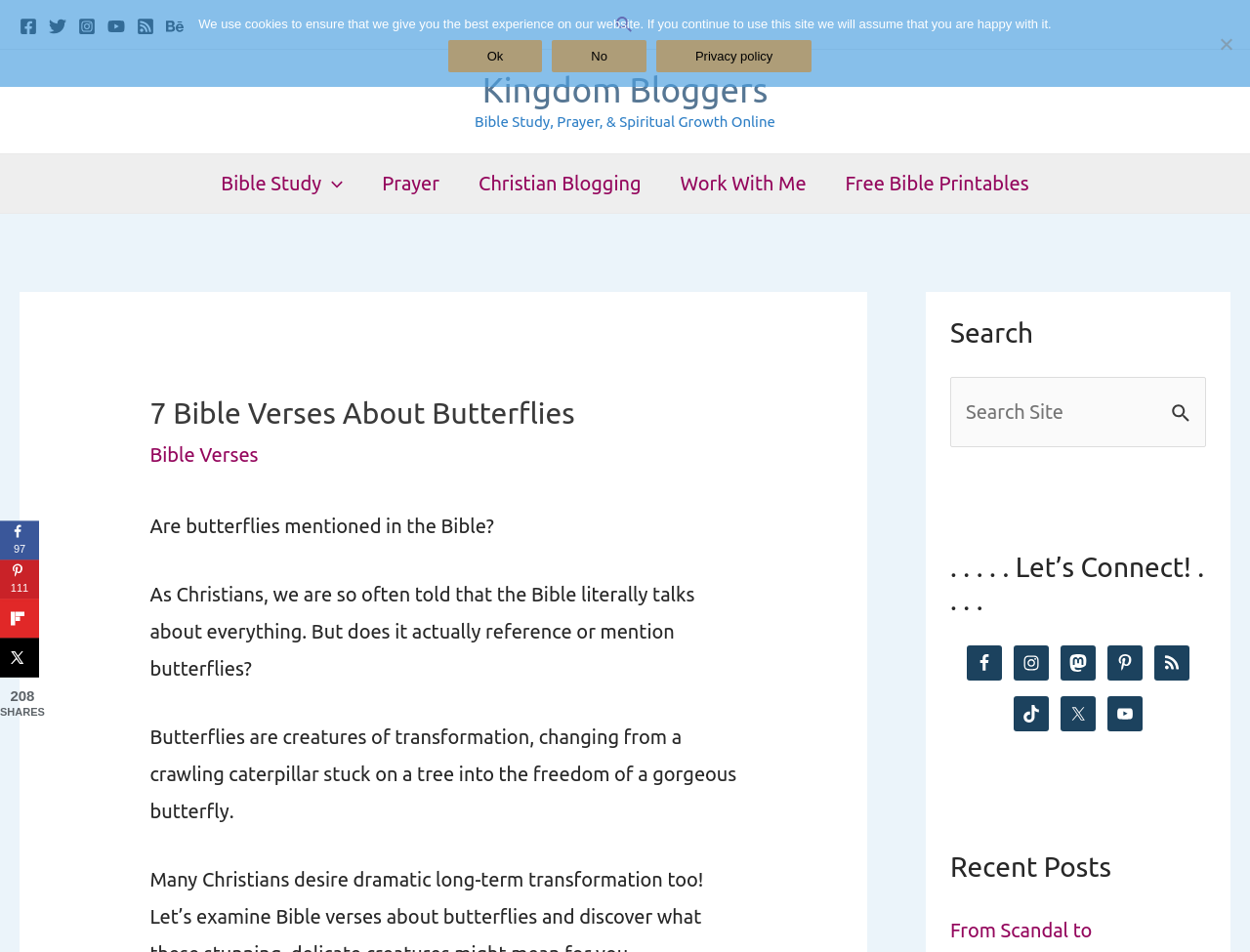What is the name of the blog?
Examine the image and give a concise answer in one word or a short phrase.

Kingdom Bloggers